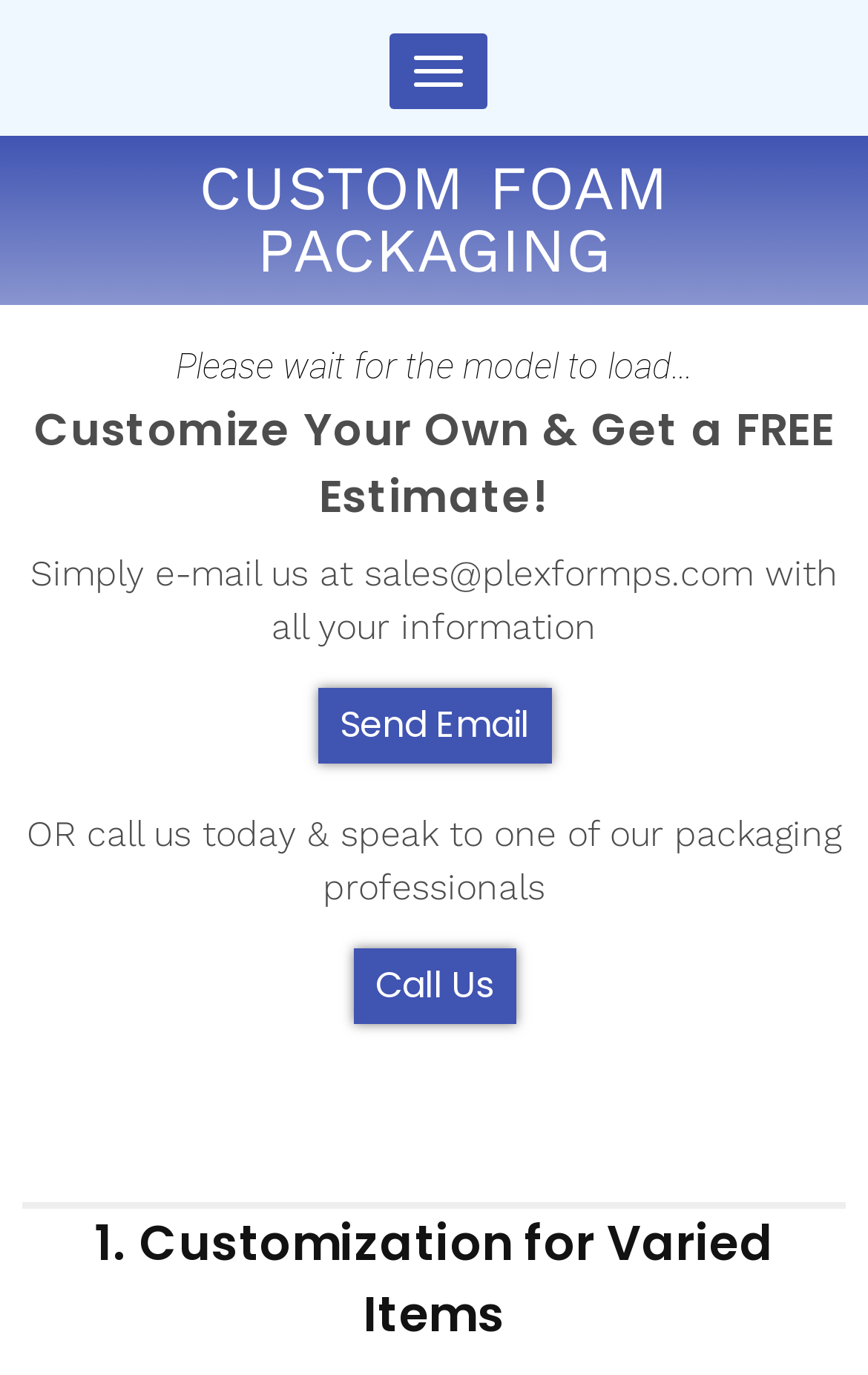What is the current status of the 3D model?
Examine the webpage screenshot and provide an in-depth answer to the question.

I found the current status of the 3D model by looking at the static text element which says 'Please wait for the model to load...'.